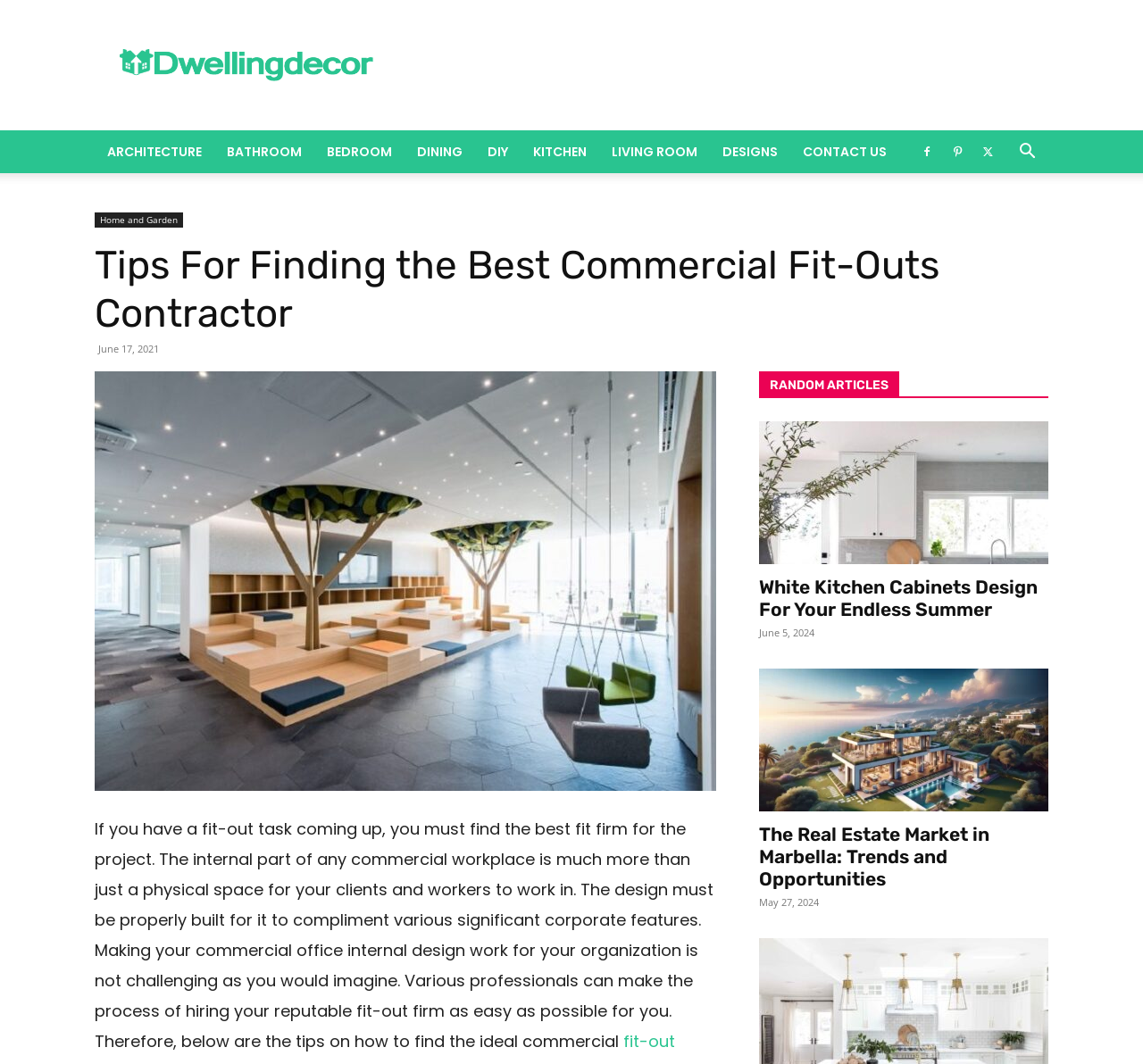Refer to the element description Living Room and identify the corresponding bounding box in the screenshot. Format the coordinates as (top-left x, top-left y, bottom-right x, bottom-right y) with values in the range of 0 to 1.

[0.524, 0.122, 0.621, 0.163]